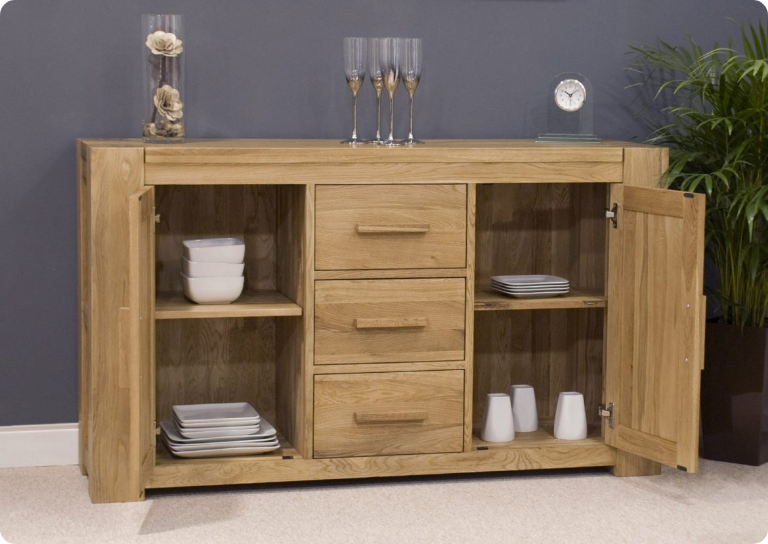What is on top of the sideboard?
Answer briefly with a single word or phrase based on the image.

Decorative vases, clock, and glasses